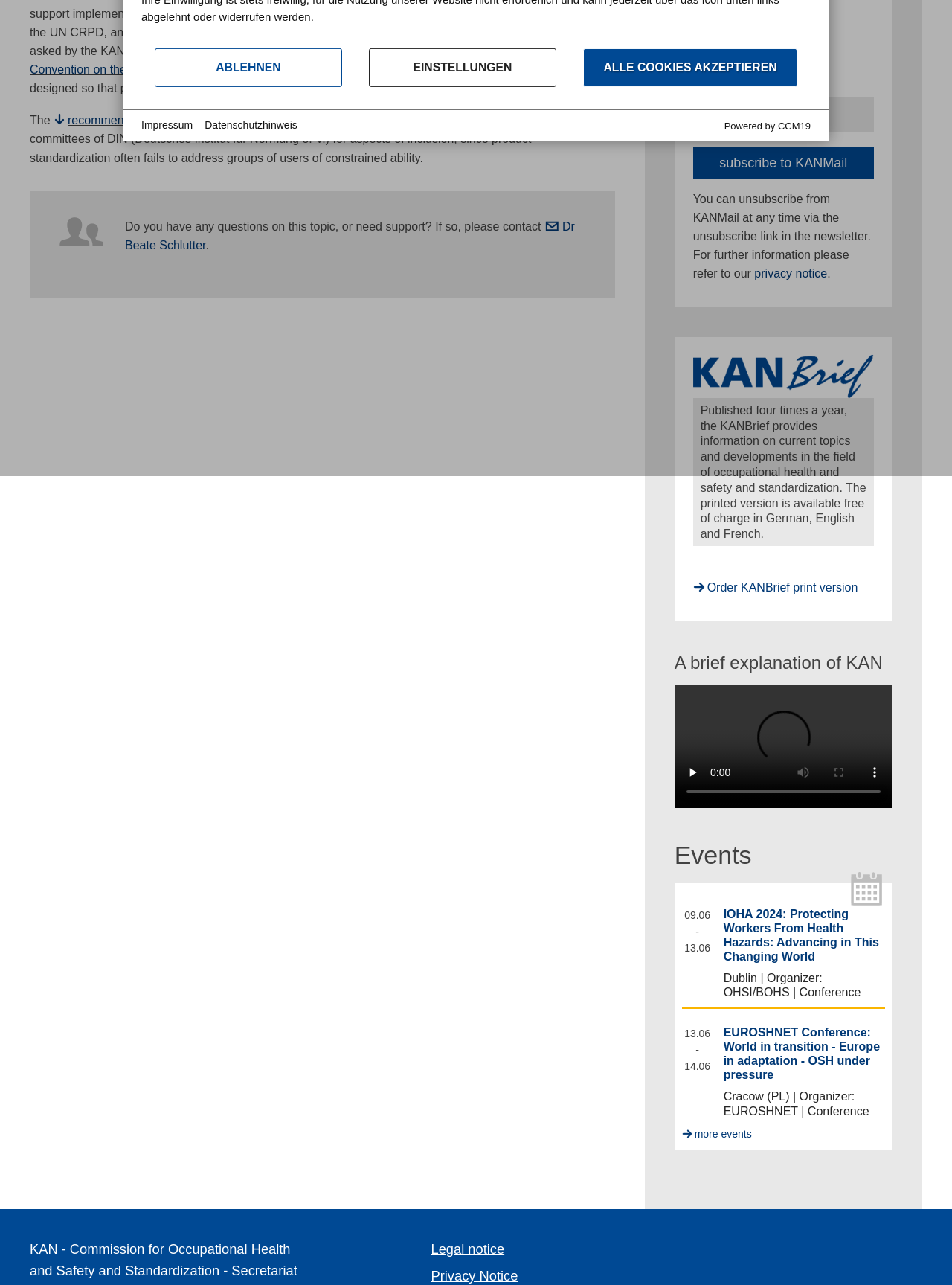Please determine the bounding box coordinates for the element with the description: "parent_node: Privacy Policy aria-label="Menu"".

None